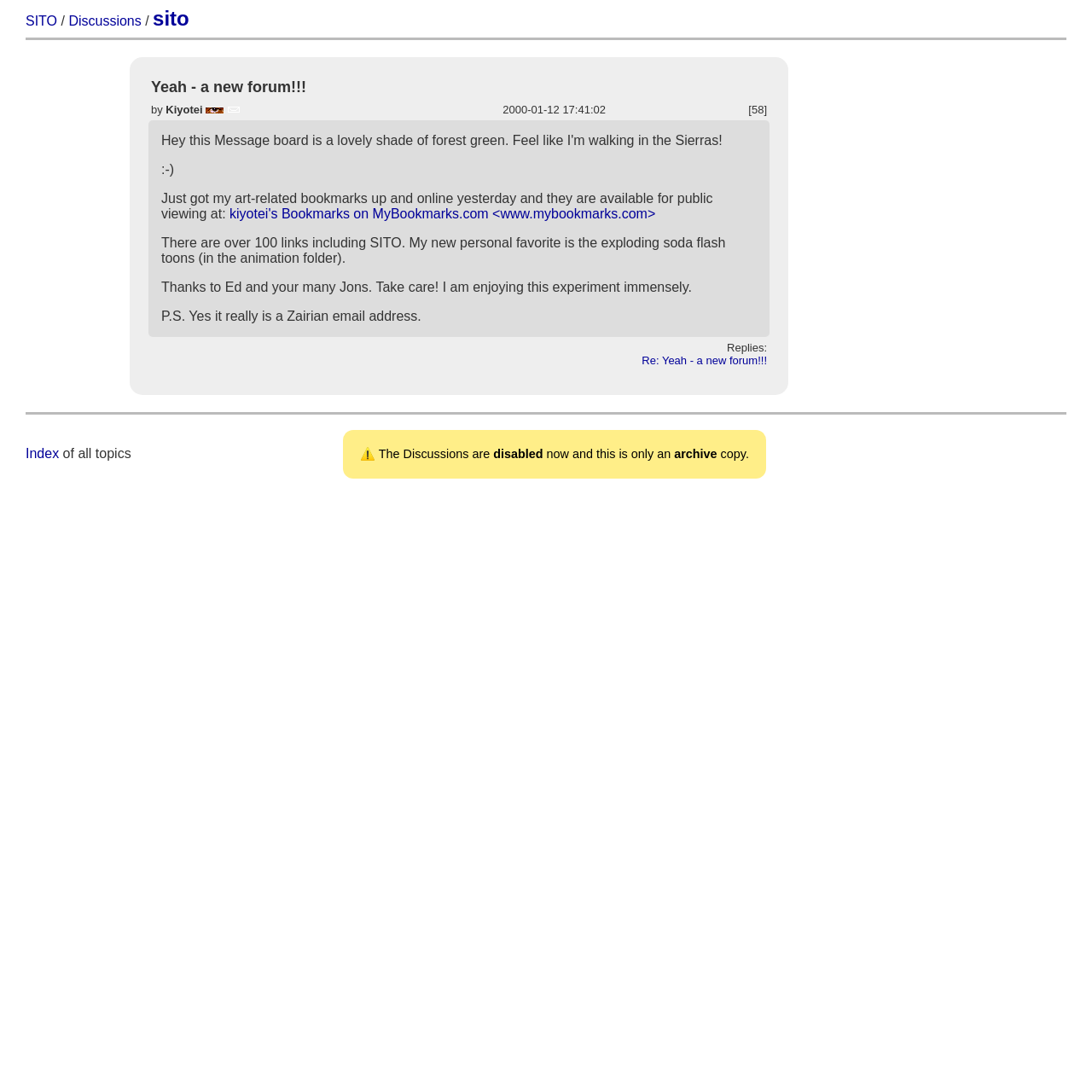Provide a single word or phrase to answer the given question: 
What is the purpose of the link 'kiyotei's Bookmarks on MyBookmarks.com <www.mybookmarks.com>'?

To access kiyotei's bookmarks